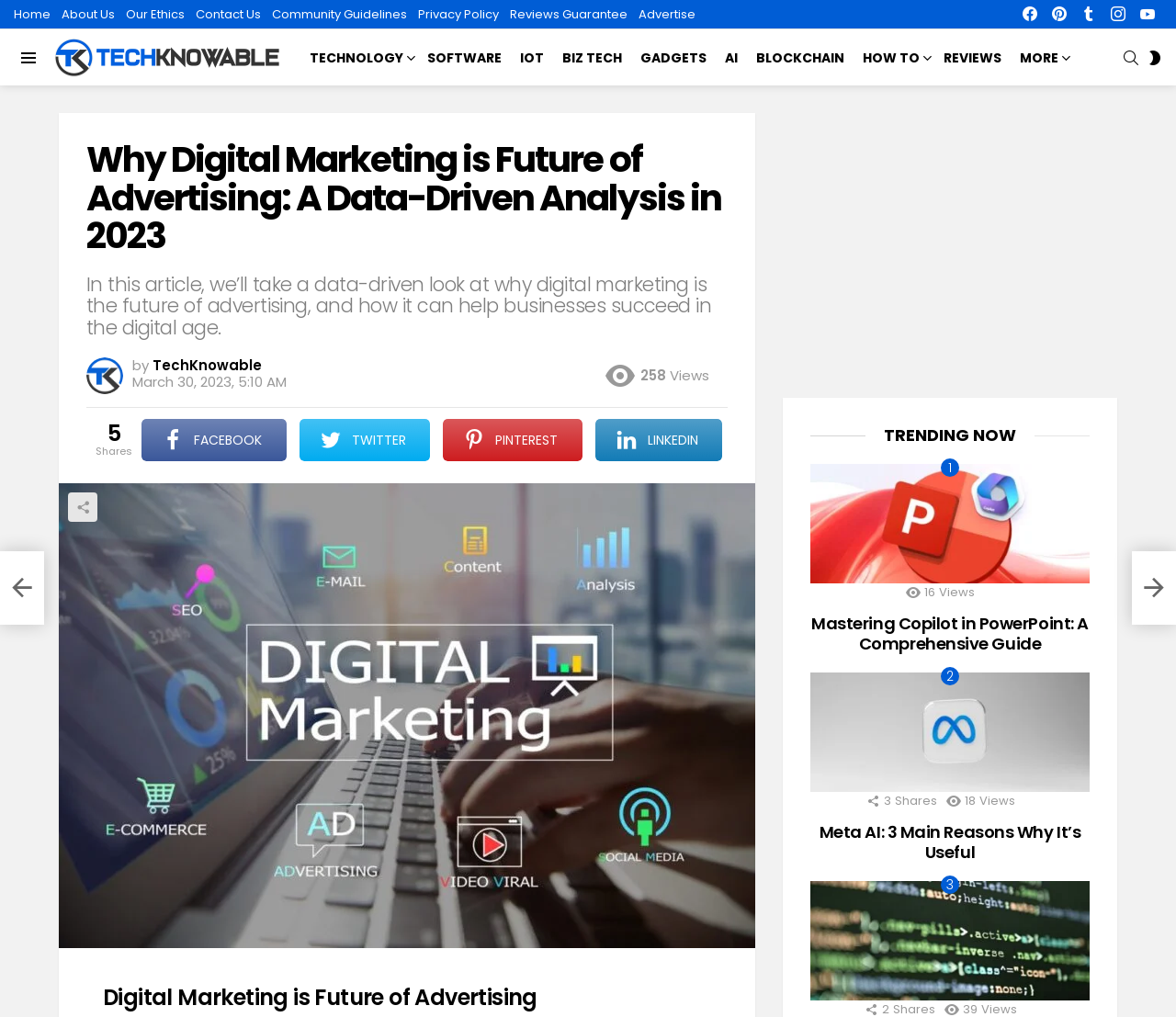Provide the bounding box coordinates of the section that needs to be clicked to accomplish the following instruction: "Share the article on Facebook."

[0.12, 0.412, 0.243, 0.453]